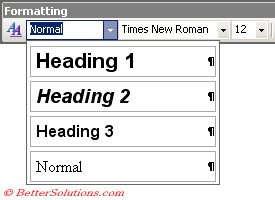Provide a brief response to the question below using one word or phrase:
What is the font type set to?

Times New Roman